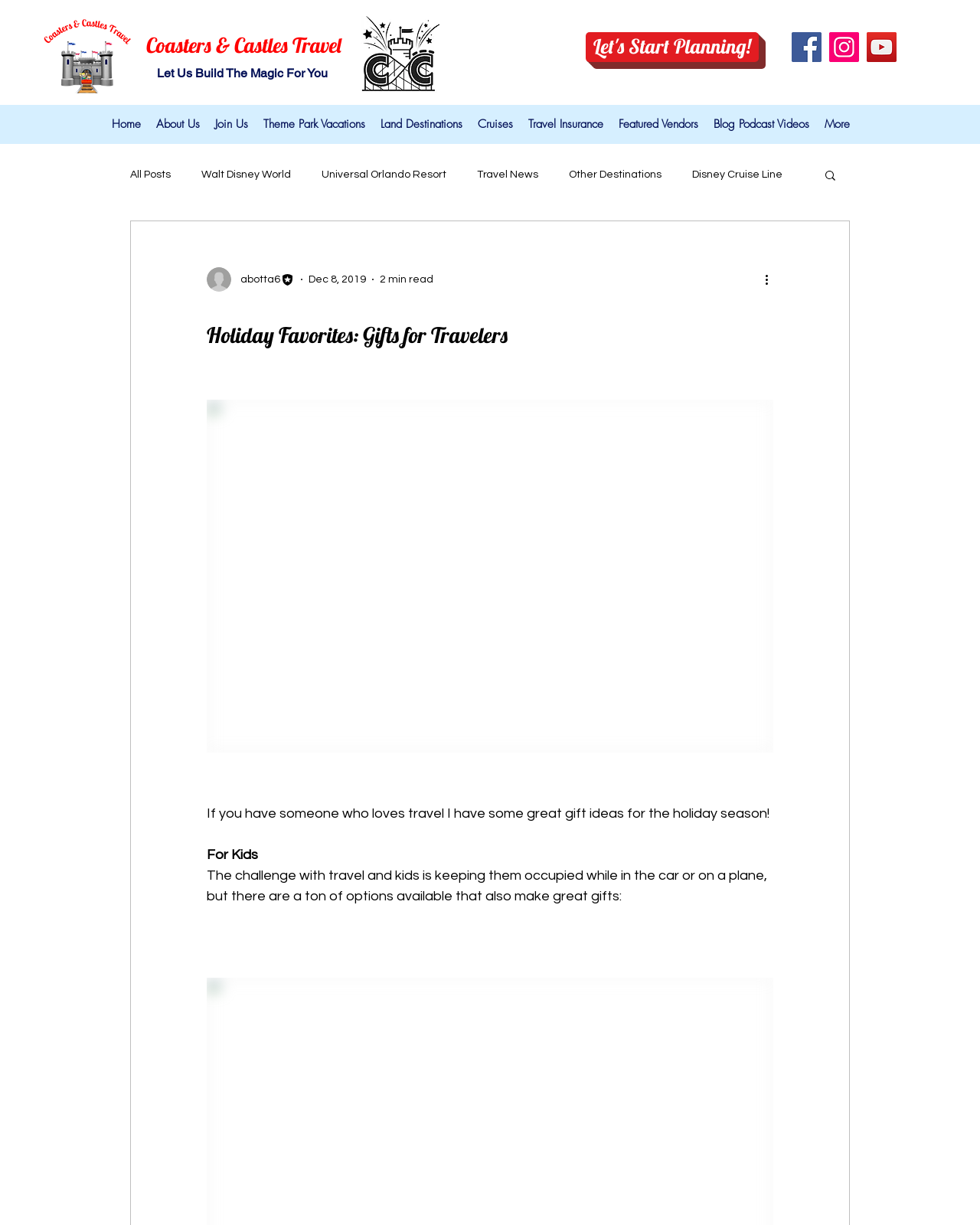Please reply with a single word or brief phrase to the question: 
What social media platforms are available for connection?

Facebook, Instagram, YouTube